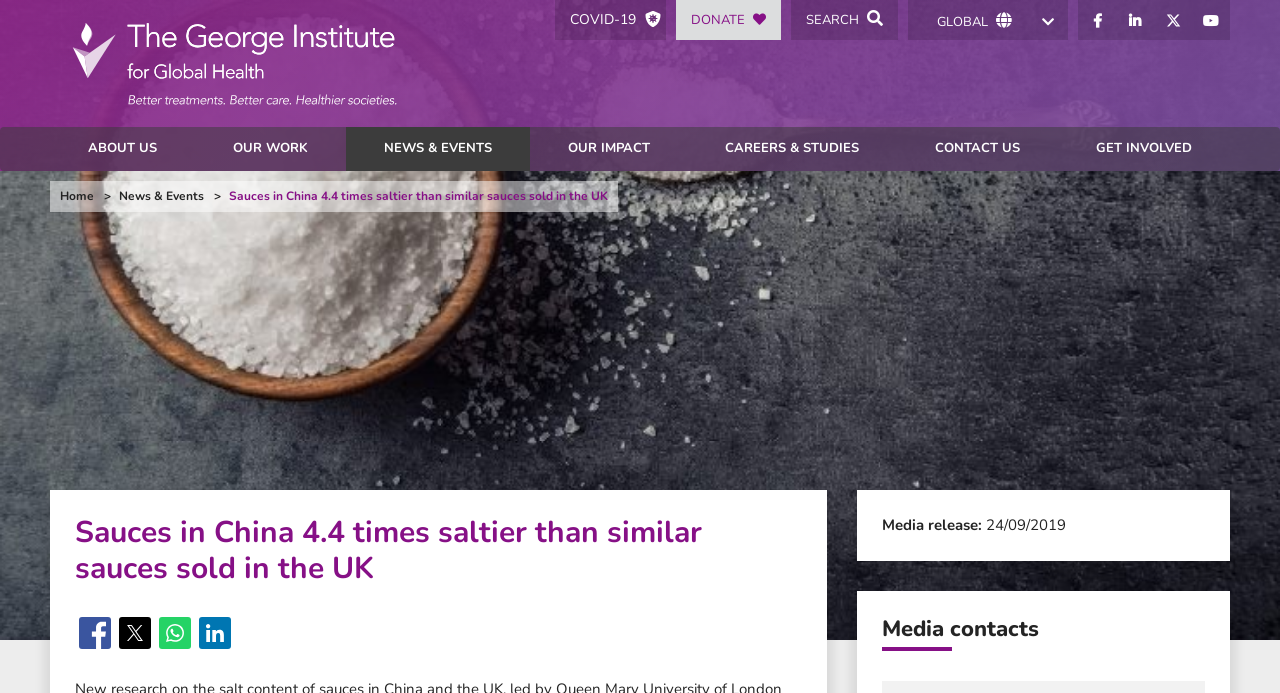What is the topic of the news article?
Please give a detailed and thorough answer to the question, covering all relevant points.

I found the answer by looking at the main content of the webpage, where I saw a heading 'Sauces in China 4.4 times saltier than similar sauces sold in the UK'. This suggests that the topic of the news article is about sauces in China.